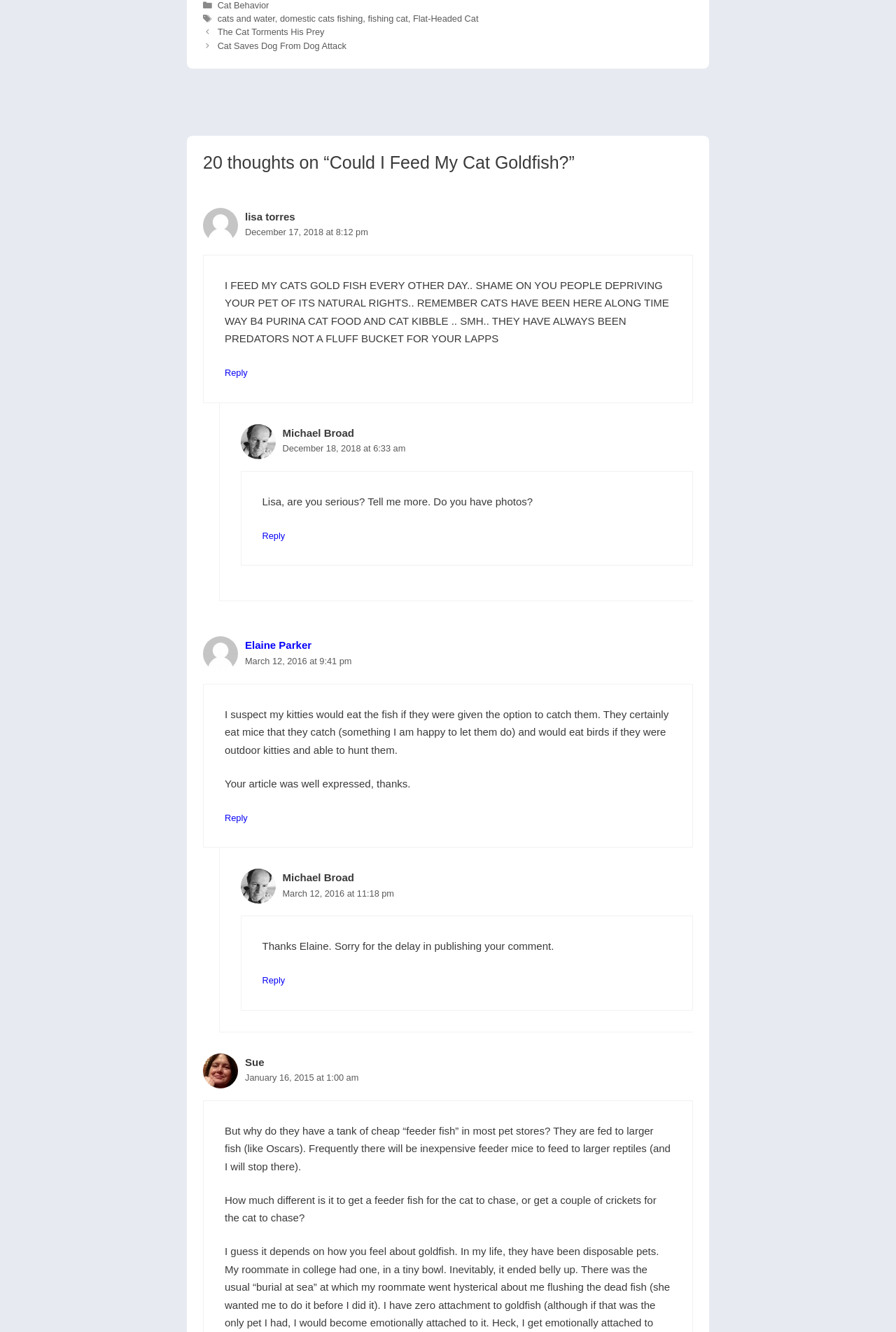Reply to the question with a single word or phrase:
What is the topic of the webpage?

Cat behavior